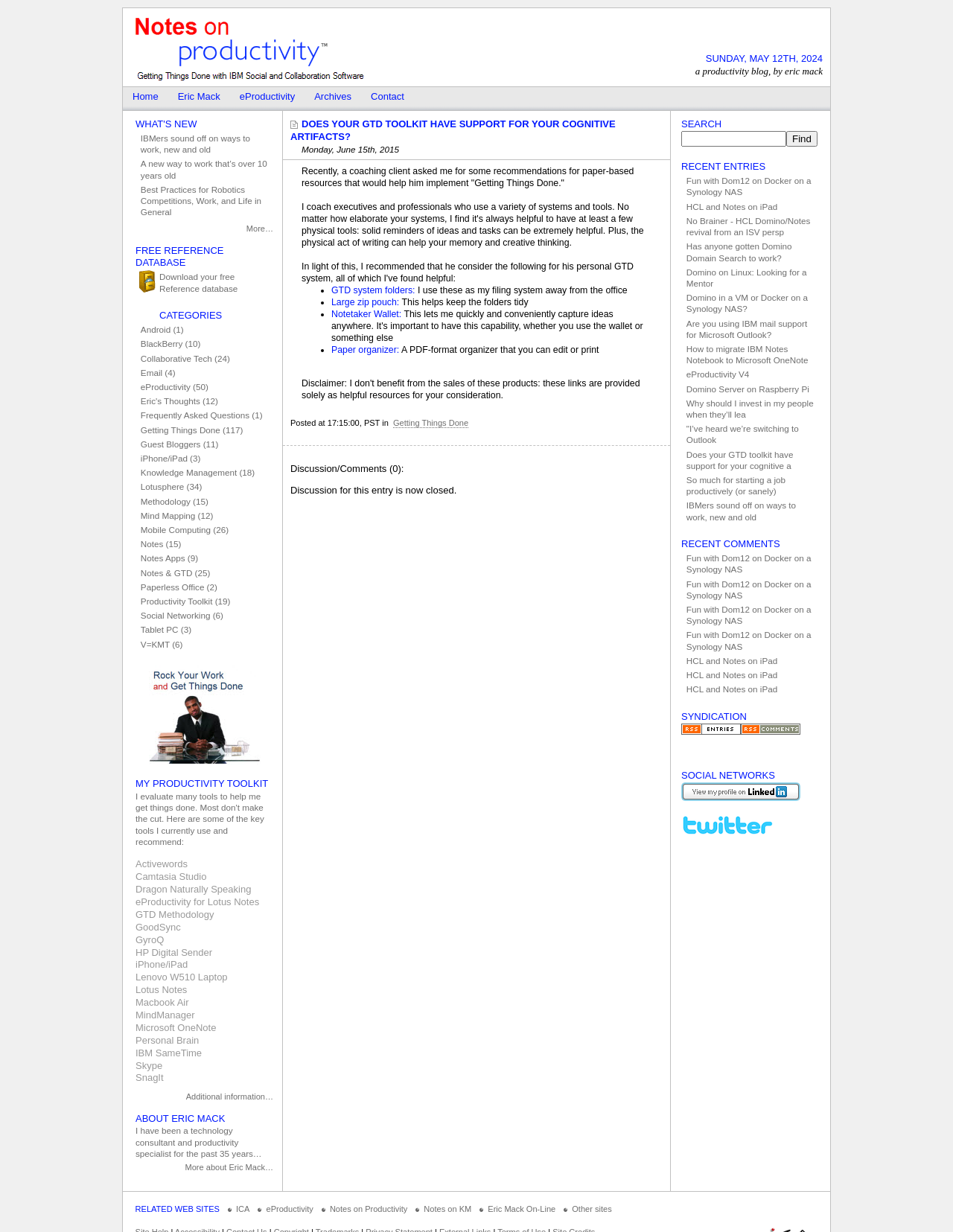Consider the image and give a detailed and elaborate answer to the question: 
What is the name of the reference database?

The name of the reference database can be found in the heading 'FREE REFERENCE DATABASE' and the link 'Download your free Reference database'.